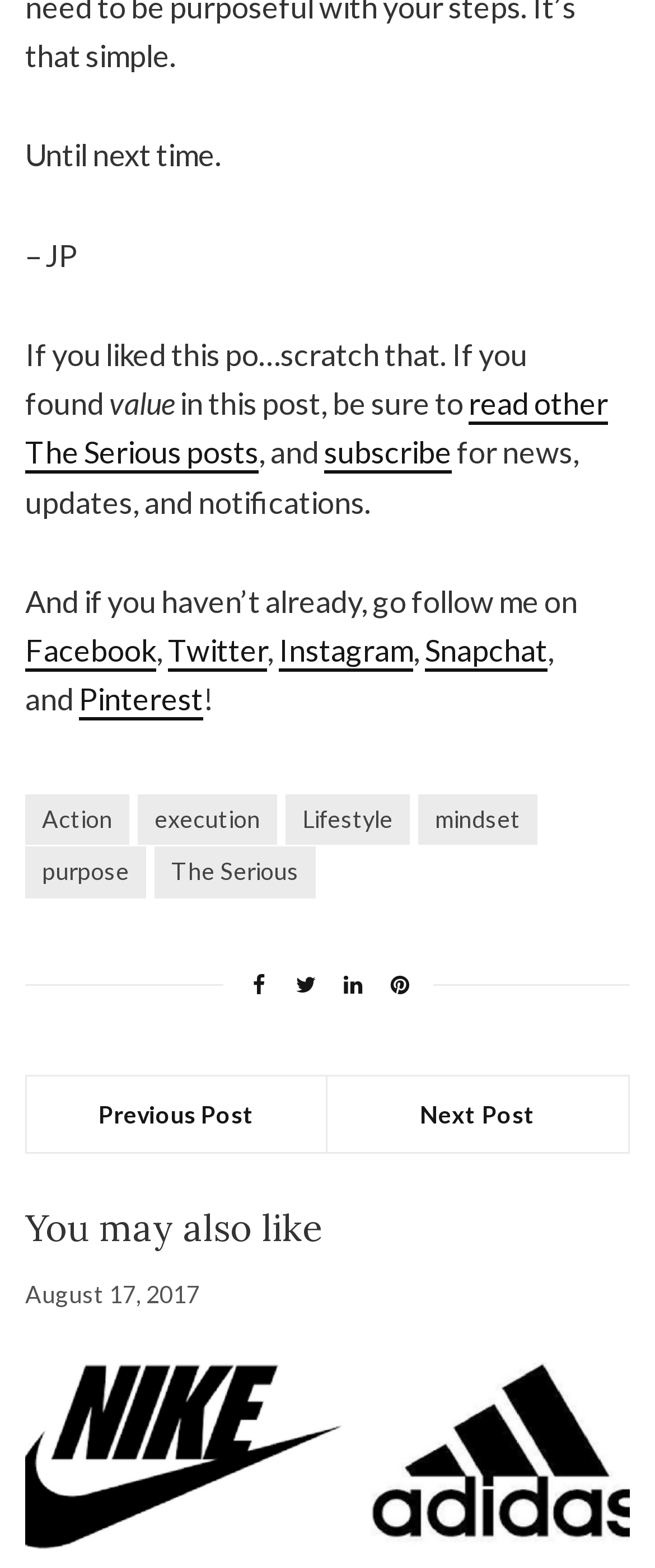Using the format (top-left x, top-left y, bottom-right x, bottom-right y), and given the element description, identify the bounding box coordinates within the screenshot: Instagram

[0.426, 0.403, 0.631, 0.429]